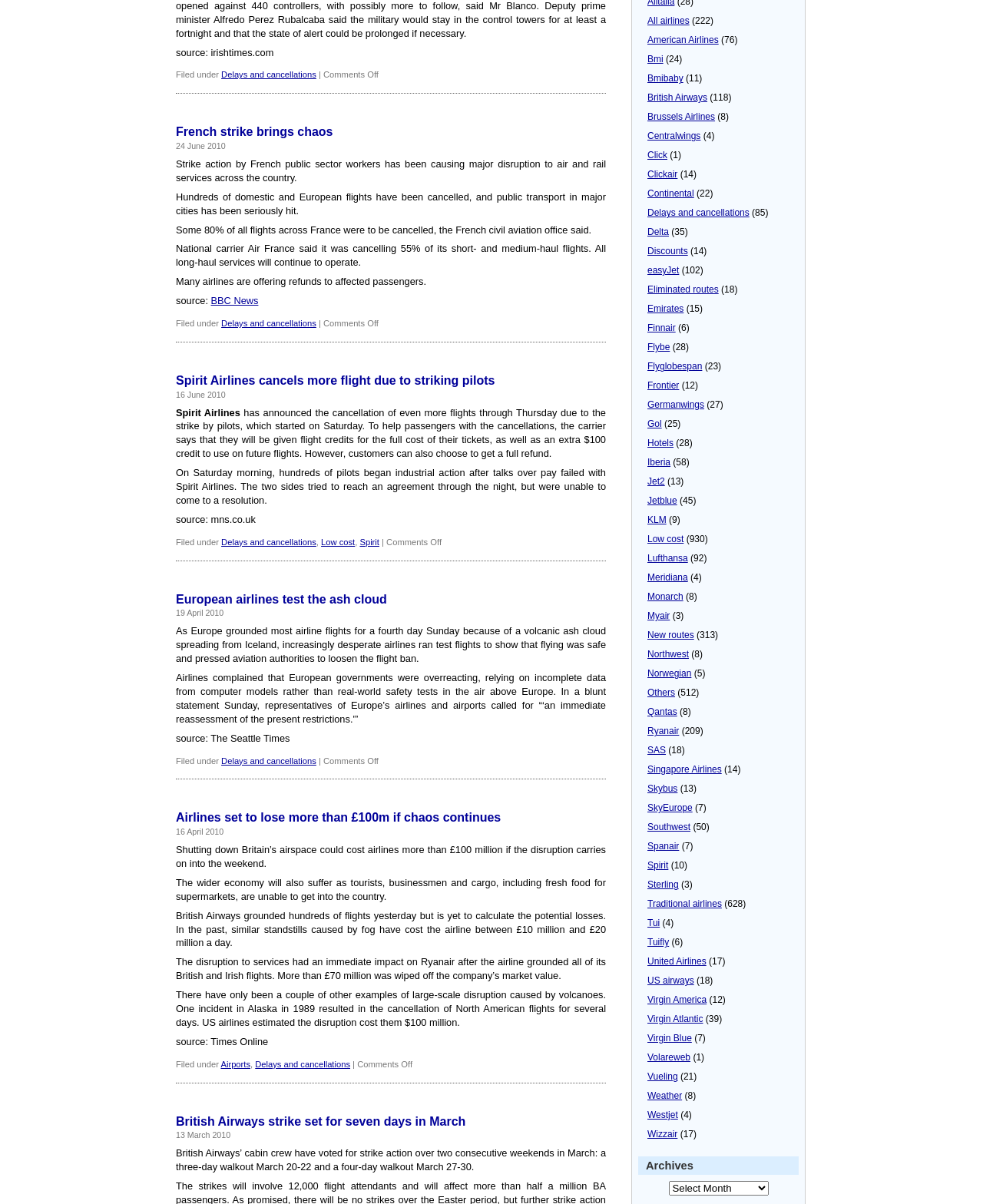Locate and provide the bounding box coordinates for the HTML element that matches this description: "American Airlines".

[0.659, 0.029, 0.731, 0.038]